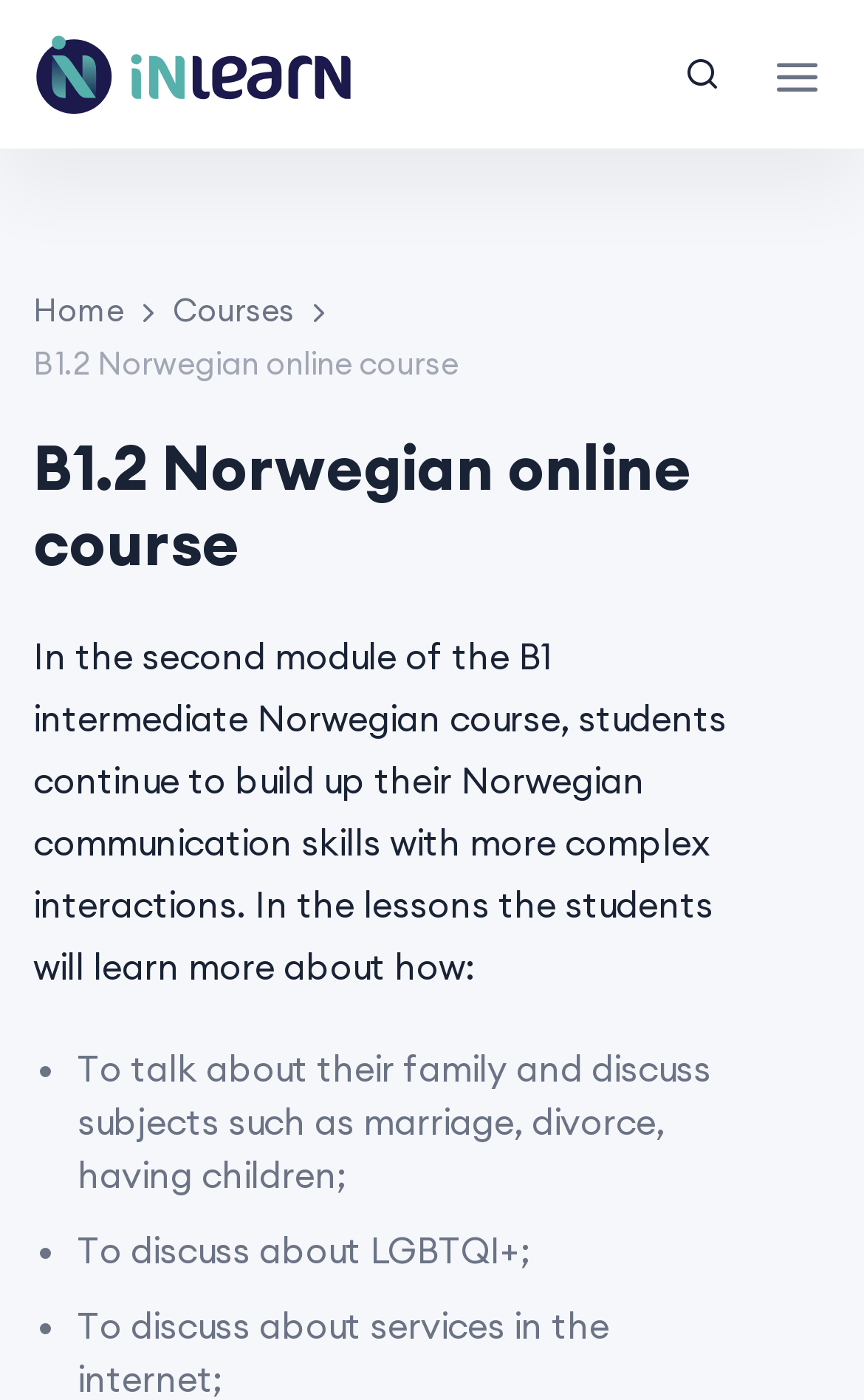Extract the primary headline from the webpage and present its text.

B1.2 Norwegian online course